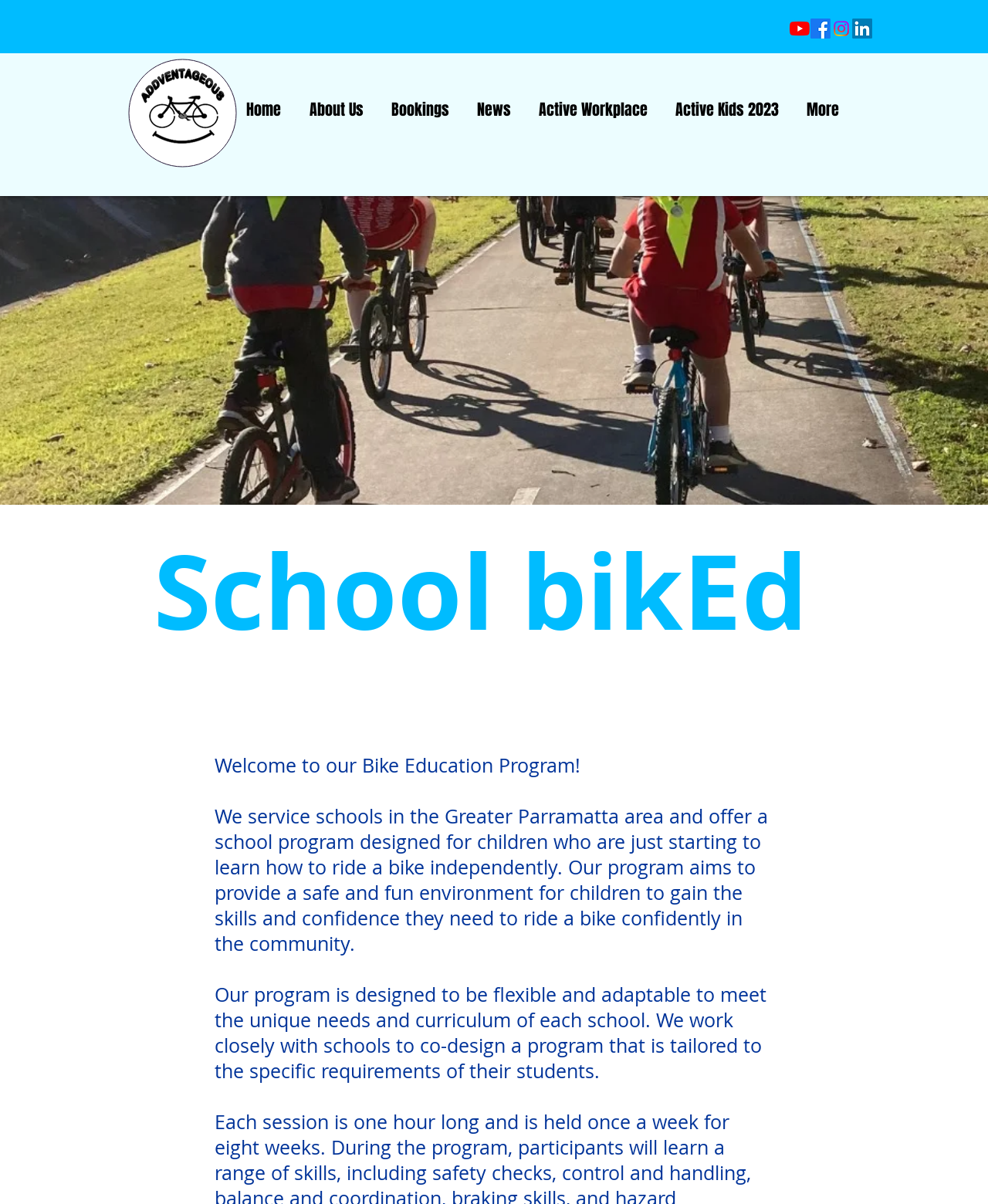Please reply with a single word or brief phrase to the question: 
What is the logo on the top left?

Addventageous